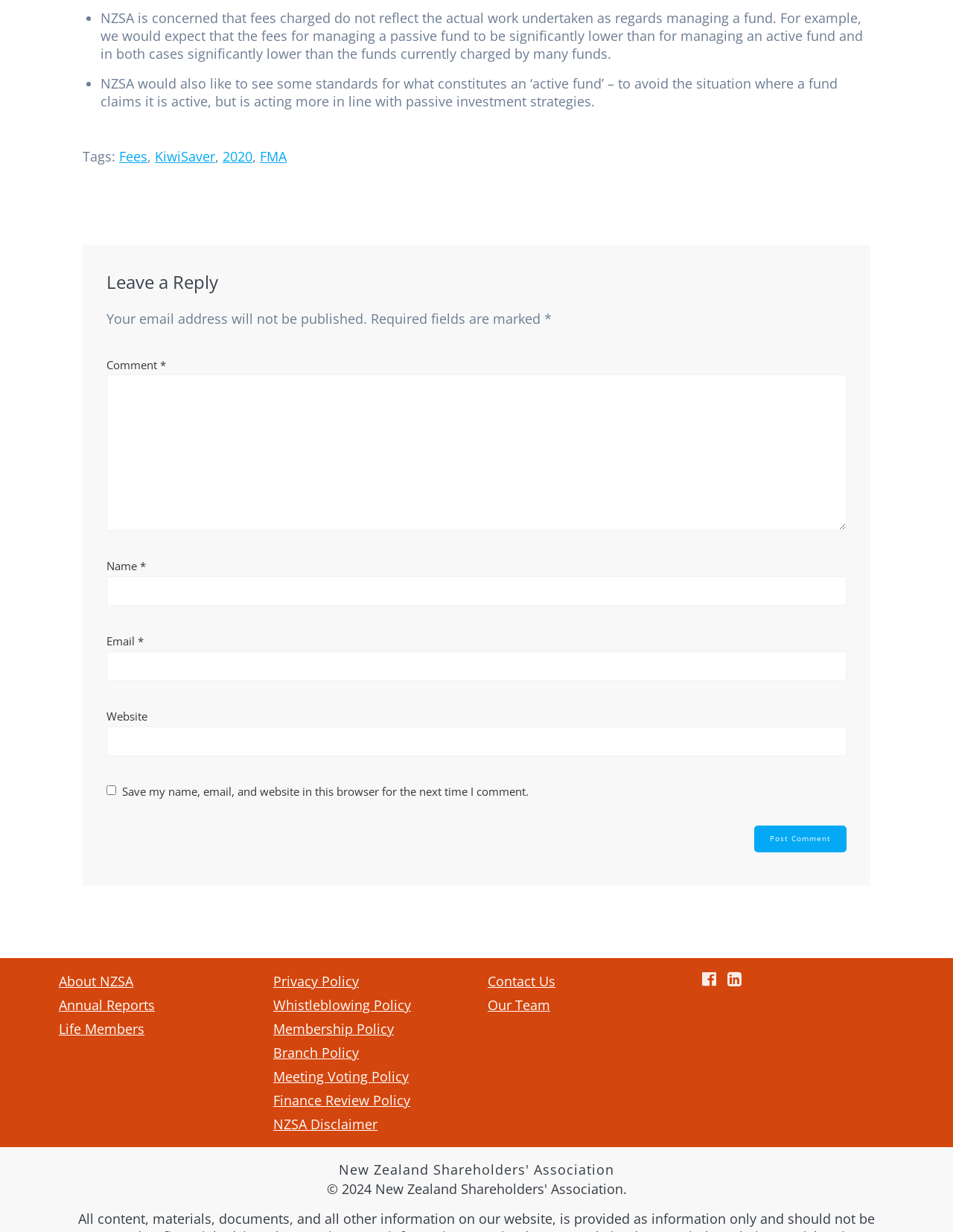Please provide the bounding box coordinates for the element that needs to be clicked to perform the instruction: "Click the 'Contact Us' link". The coordinates must consist of four float numbers between 0 and 1, formatted as [left, top, right, bottom].

[0.512, 0.789, 0.583, 0.804]